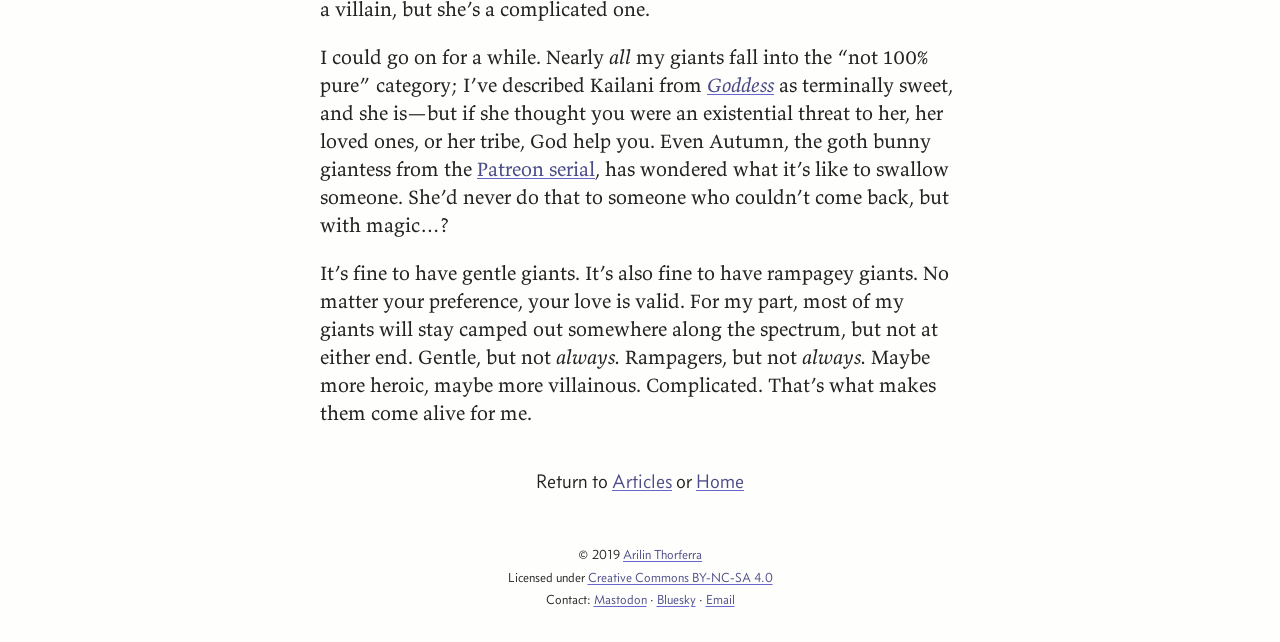Identify the bounding box coordinates of the clickable region necessary to fulfill the following instruction: "Return to Articles". The bounding box coordinates should be four float numbers between 0 and 1, i.e., [left, top, right, bottom].

[0.478, 0.731, 0.525, 0.768]